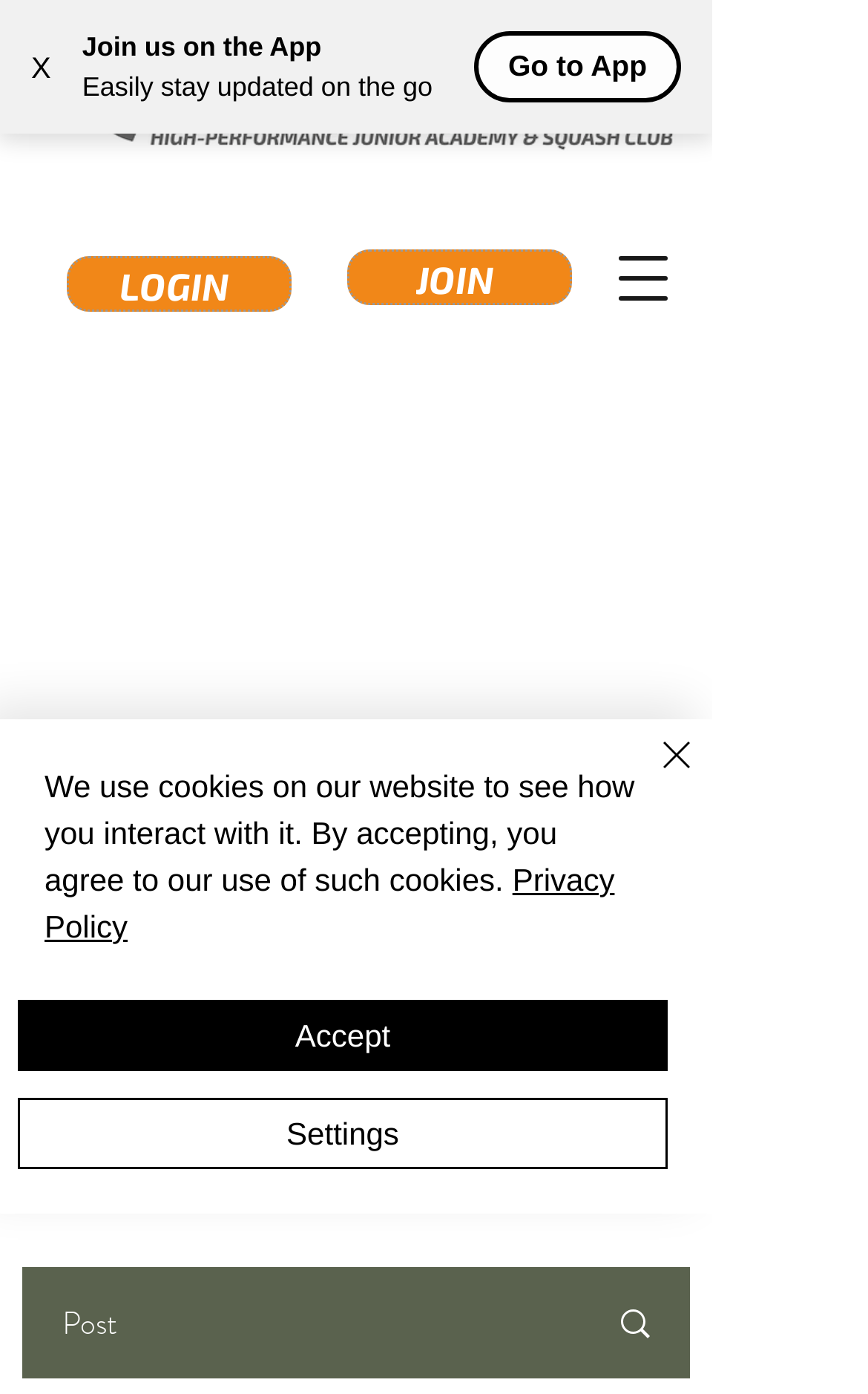Given the description "aria-label="Instagram"", provide the bounding box coordinates of the corresponding UI element.

[0.492, 0.27, 0.603, 0.339]